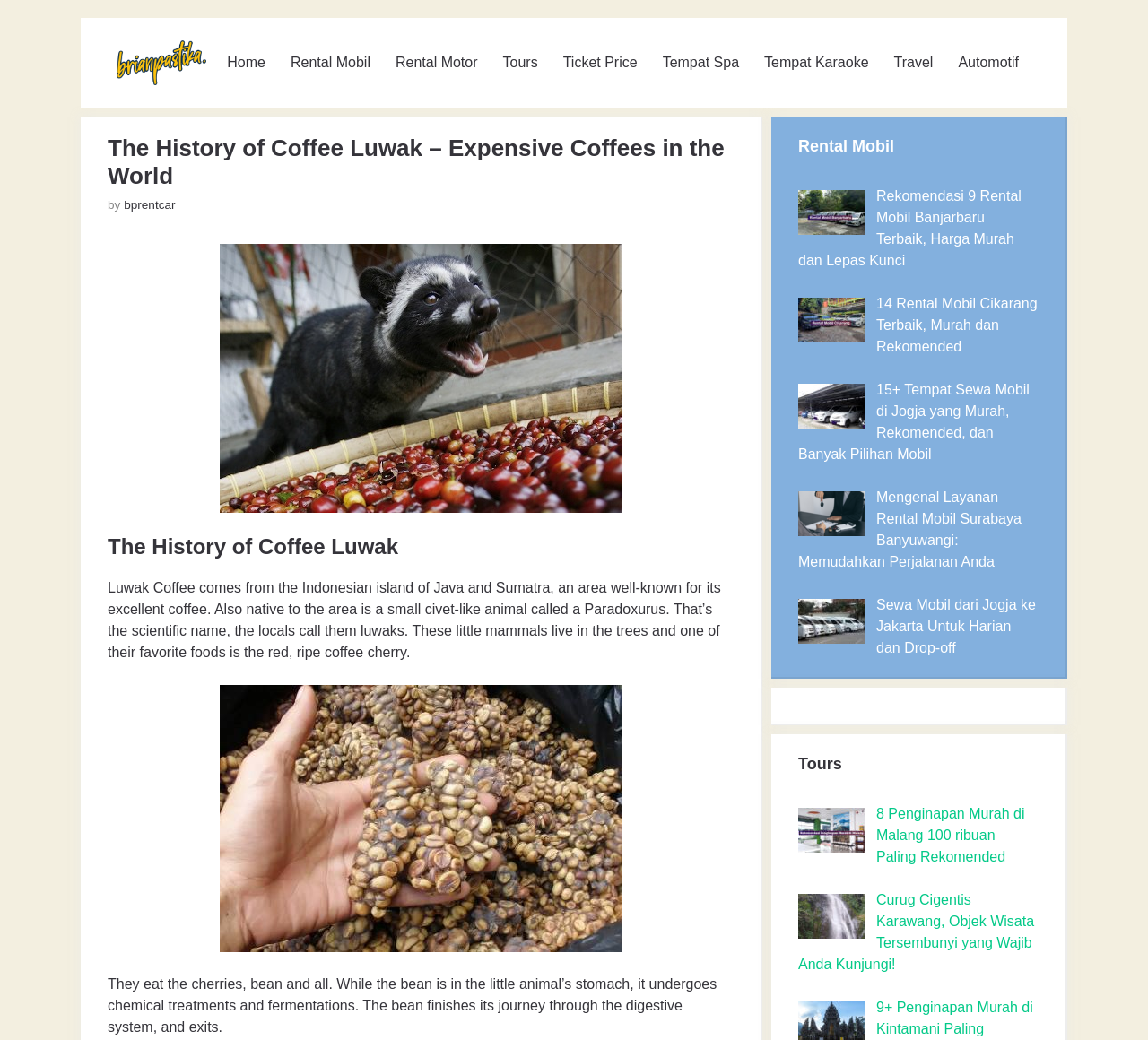What is the favorite food of the Paradoxurus?
Based on the image, give a concise answer in the form of a single word or short phrase.

Red, ripe coffee cherry